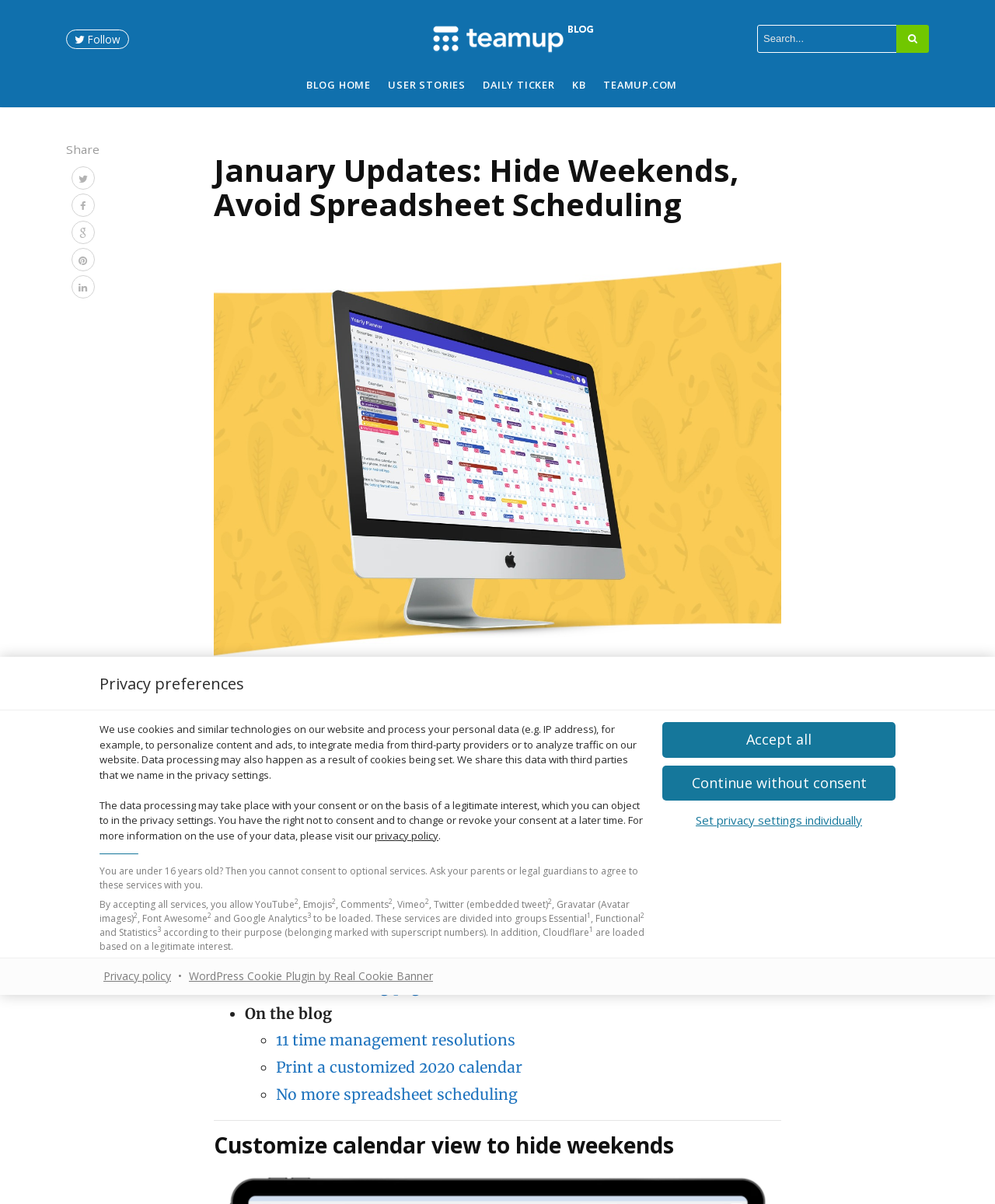Locate the bounding box coordinates of the element you need to click to accomplish the task described by this instruction: "Share this page".

[0.066, 0.118, 0.1, 0.131]